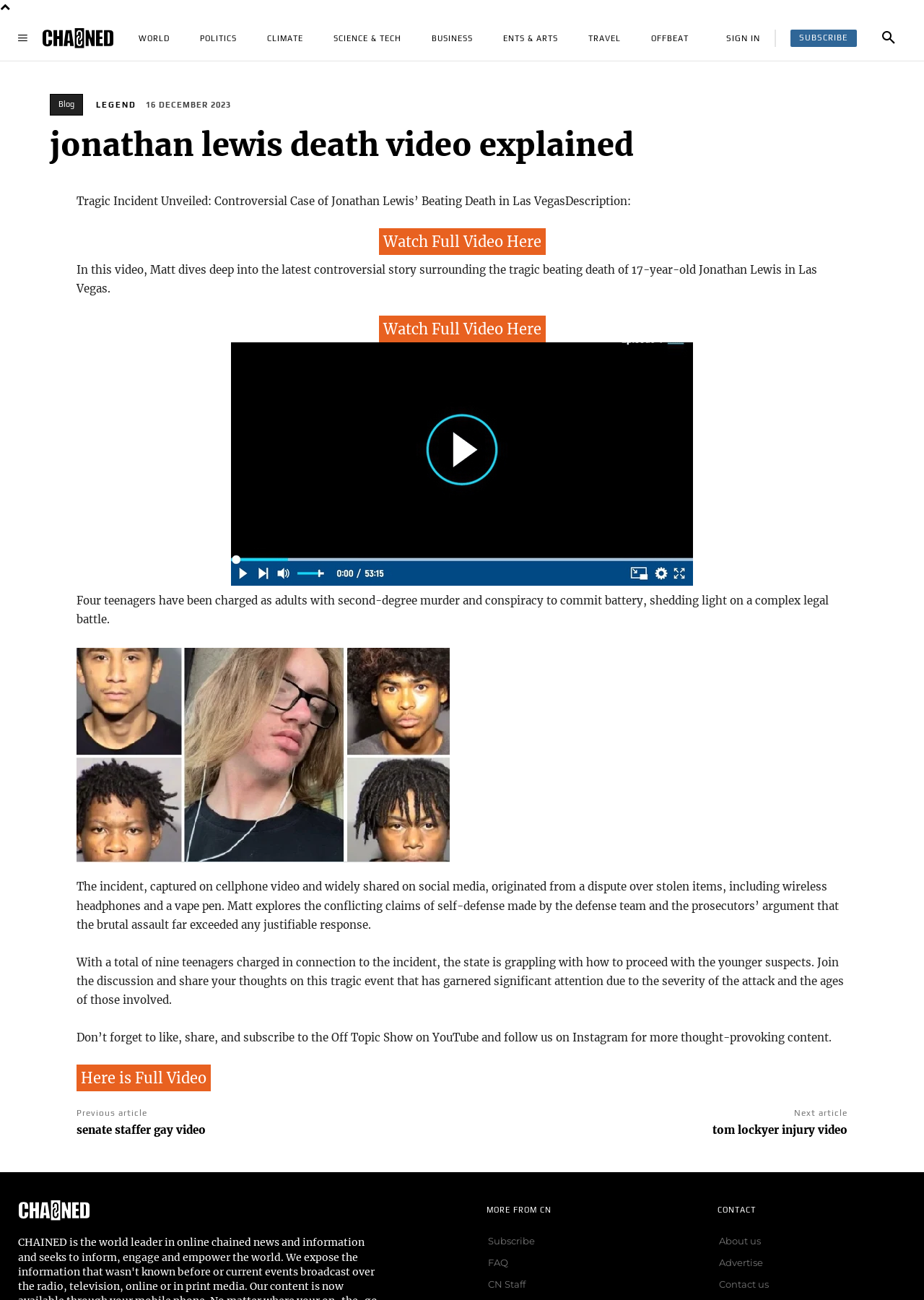Identify the bounding box coordinates of the section that should be clicked to achieve the task described: "Read the 'TRAVEL' article".

[0.626, 0.012, 0.683, 0.047]